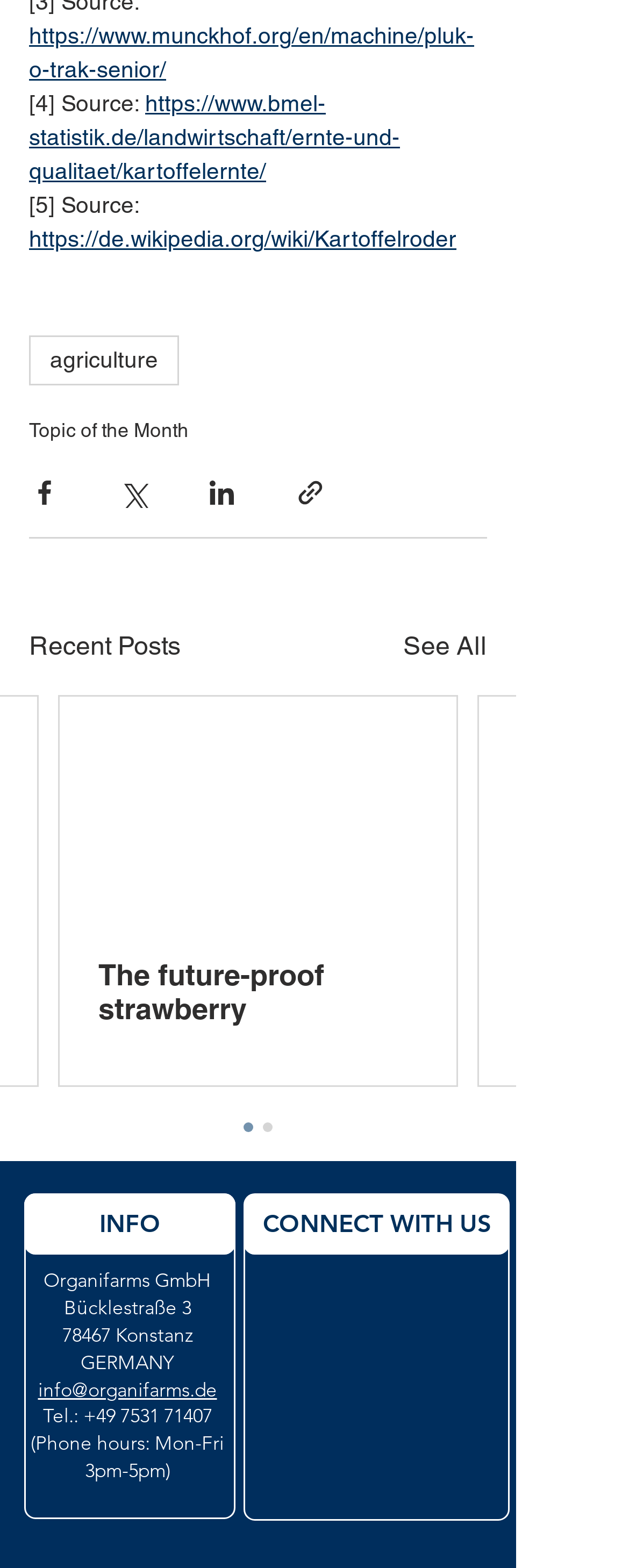Please identify the bounding box coordinates of the element's region that I should click in order to complete the following instruction: "Visit the LinkedIn page of Organifarms GmbH". The bounding box coordinates consist of four float numbers between 0 and 1, i.e., [left, top, right, bottom].

[0.408, 0.856, 0.49, 0.889]